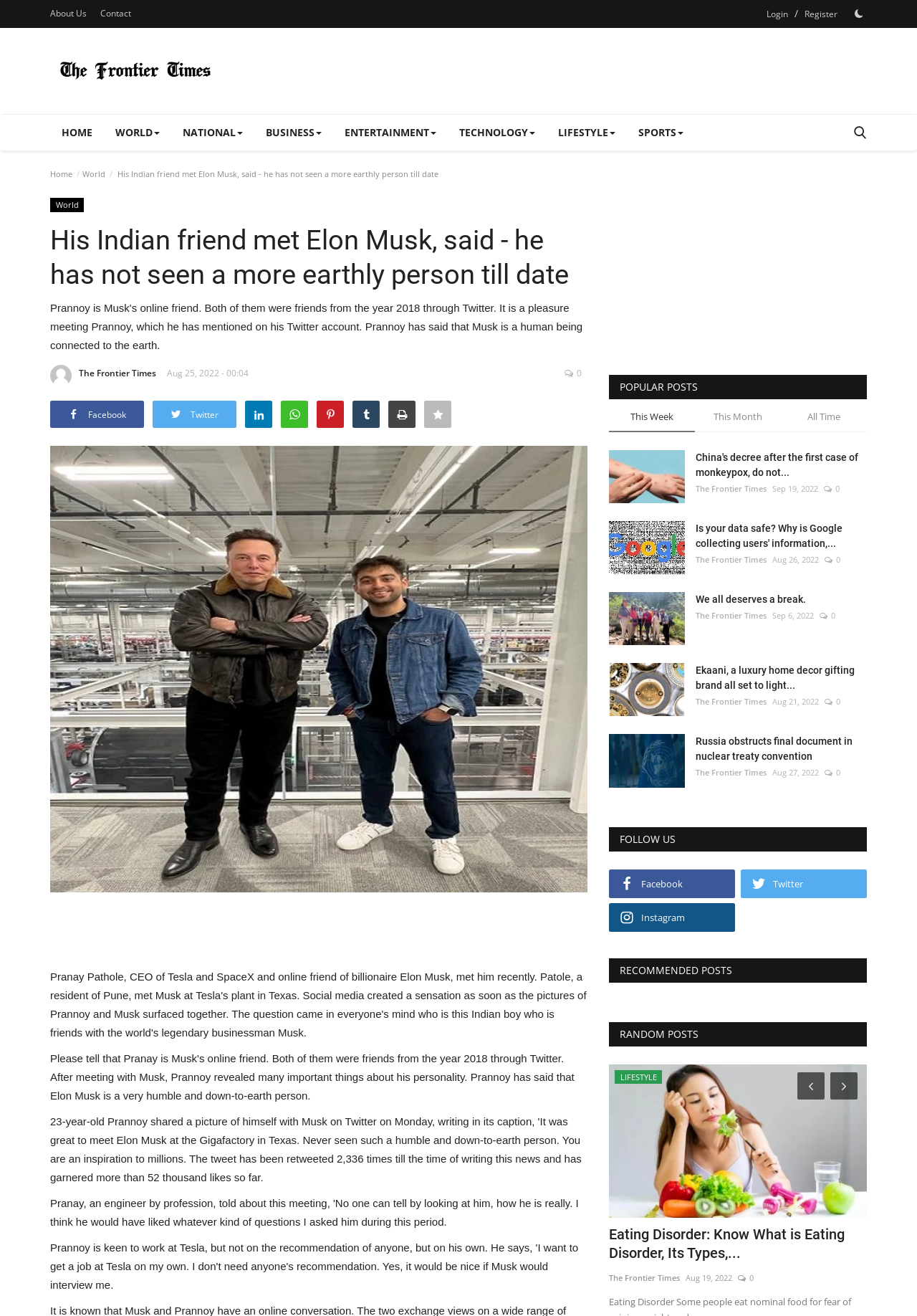Please mark the clickable region by giving the bounding box coordinates needed to complete this instruction: "Click on the 'HOME' button".

[0.055, 0.087, 0.113, 0.114]